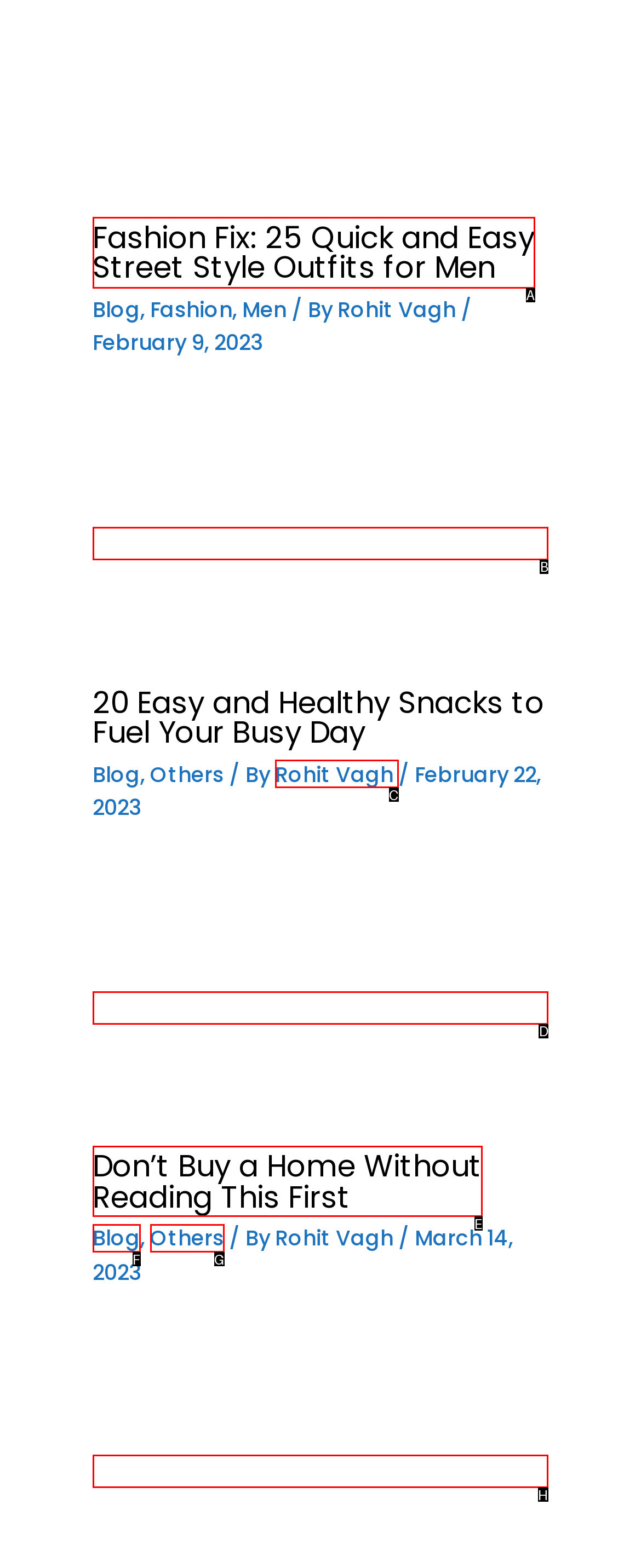Tell me the correct option to click for this task: Read more about The Ultimate Guide to Affordable Skincare
Write down the option's letter from the given choices.

H